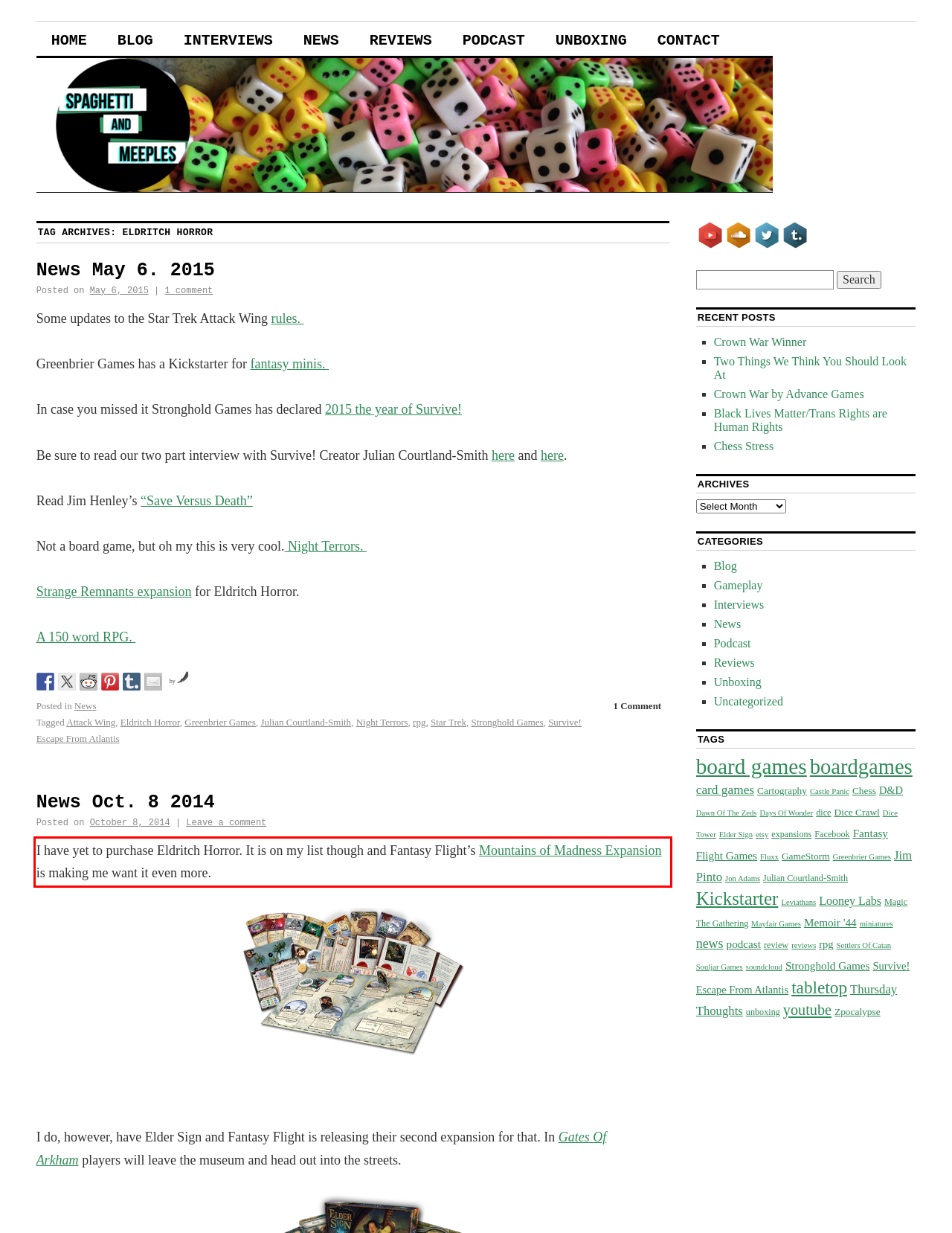Given a screenshot of a webpage, identify the red bounding box and perform OCR to recognize the text within that box.

I have yet to purchase Eldritch Horror. It is on my list though and Fantasy Flight’s Mountains of Madness Expansion is making me want it even more.